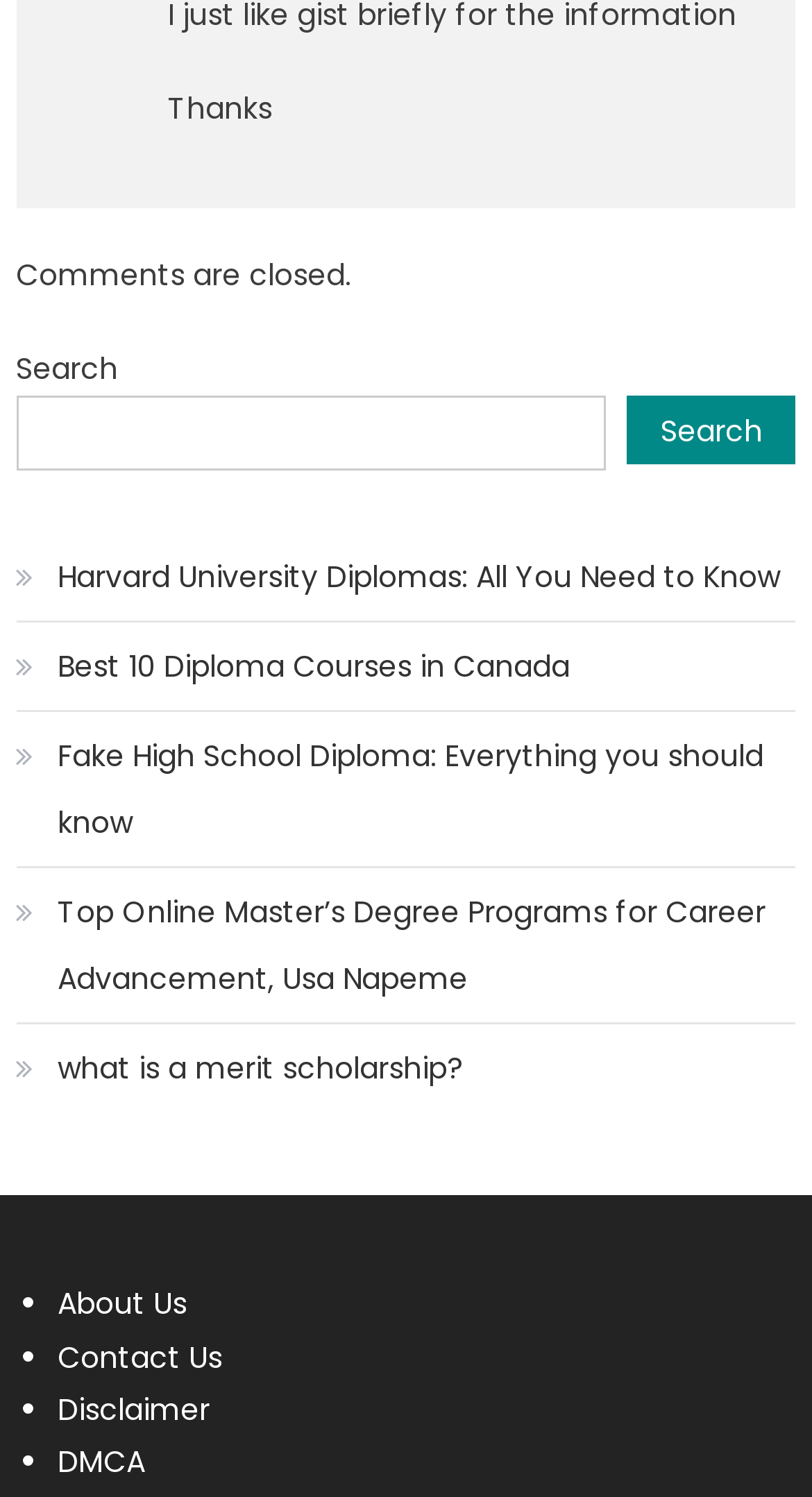Give the bounding box coordinates for this UI element: "About Us". The coordinates should be four float numbers between 0 and 1, arranged as [left, top, right, bottom].

[0.071, 0.857, 0.23, 0.885]